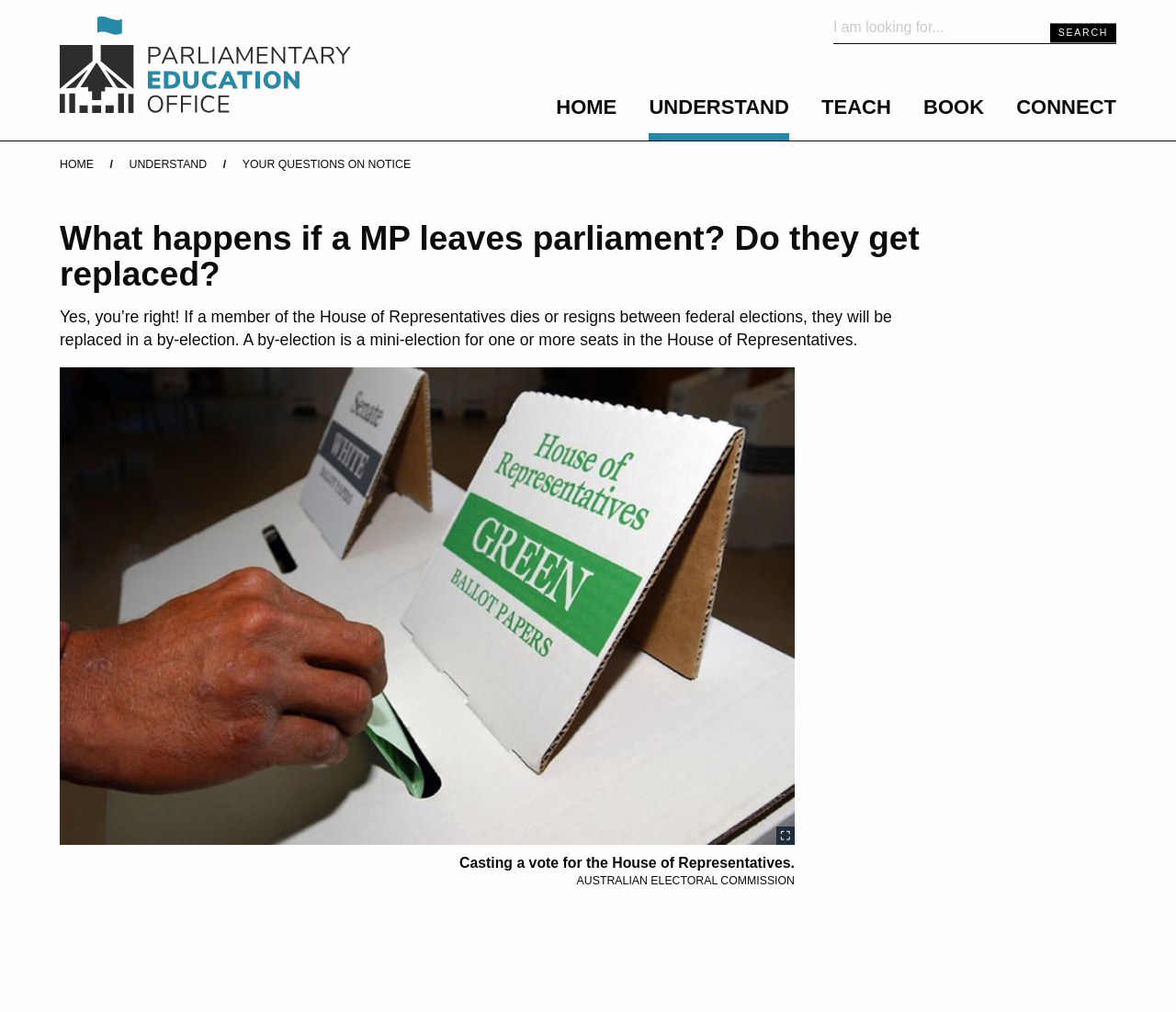Give a detailed account of the webpage's layout and content.

This webpage is about the Australian Parliament, specifically answering a question about what happens if a Member of Parliament (MP) leaves parliament. At the top left corner, there is a link to the "home" page, accompanied by a small image. 

On the top right side, there is a search bar with a "SEARCH" button next to it. Below the search bar, there is a horizontal menu bar with five menu items: "HOME", "UNDERSTAND", "TEACH", "BOOK", and "CONNECT". Each menu item has a dropdown menu.

Below the menu bar, there is a navigation section that shows the current location, with links to "HOME", "UNDERSTAND", and "YOUR QUESTIONS ON NOTICE". 

The main content of the page is divided into sections. The first section has a heading that asks the question "What happens if a MP leaves parliament? Do they get replaced?" followed by a paragraph of text that answers the question. The text explains that if a member of the House of Representatives dies or resigns between federal elections, they will be replaced in a by-election.

Below the text, there is an image of a hand putting a green piece of paper into a ballot box, with a link to the image. The image is captioned "Casting a vote for the House of Representatives." Next to the image, there is a text that reads "AUSTRALIAN ELECTORAL COMMISSION".